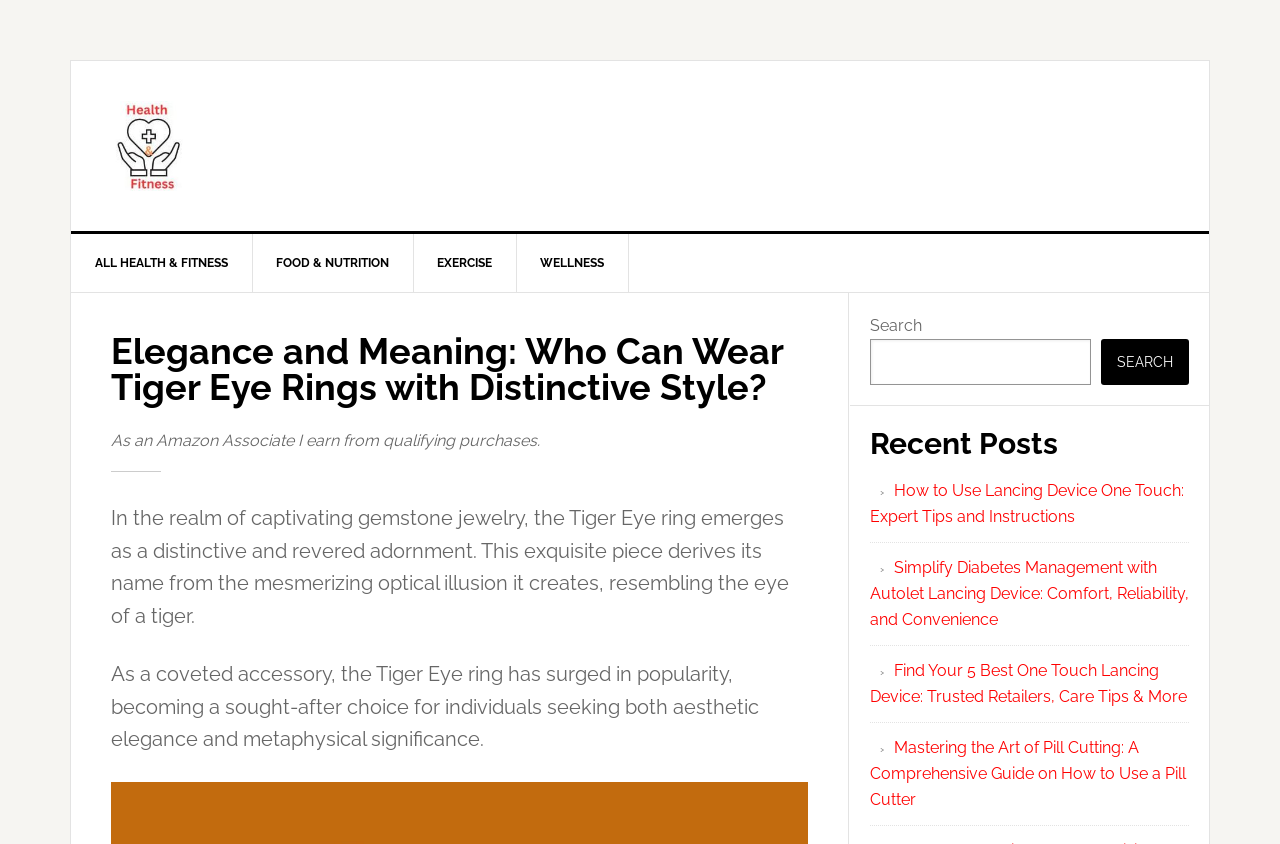Look at the image and give a detailed response to the following question: What type of navigation is available on this webpage?

The webpage has a main navigation section with links to 'ALL HEALTH & FITNESS', 'FOOD & NUTRITION', 'EXERCISE', and 'WELLNESS', indicating that the webpage is part of a larger website with multiple categories.